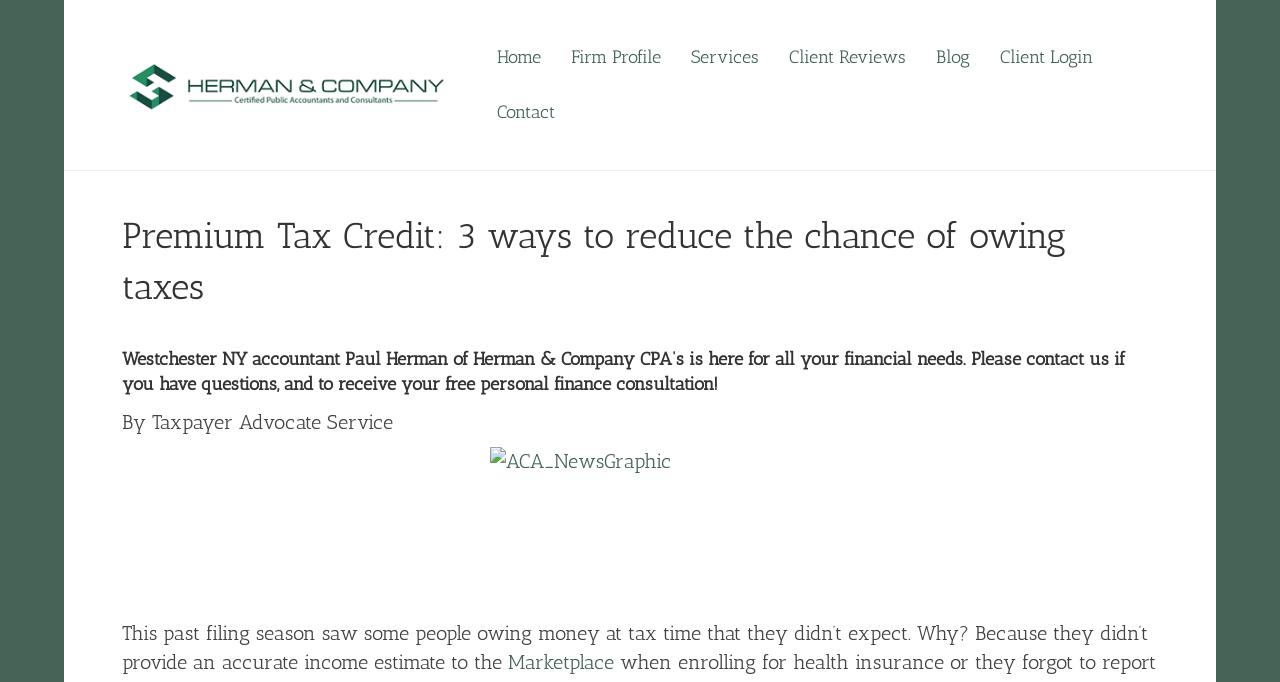Given the content of the image, can you provide a detailed answer to the question?
What is the name of the accountant?

The webpage mentions 'Westchester NY accountant Paul Herman of Herman & Company CPA’s is here for all your financial needs.' which indicates that Paul Herman is the accountant.